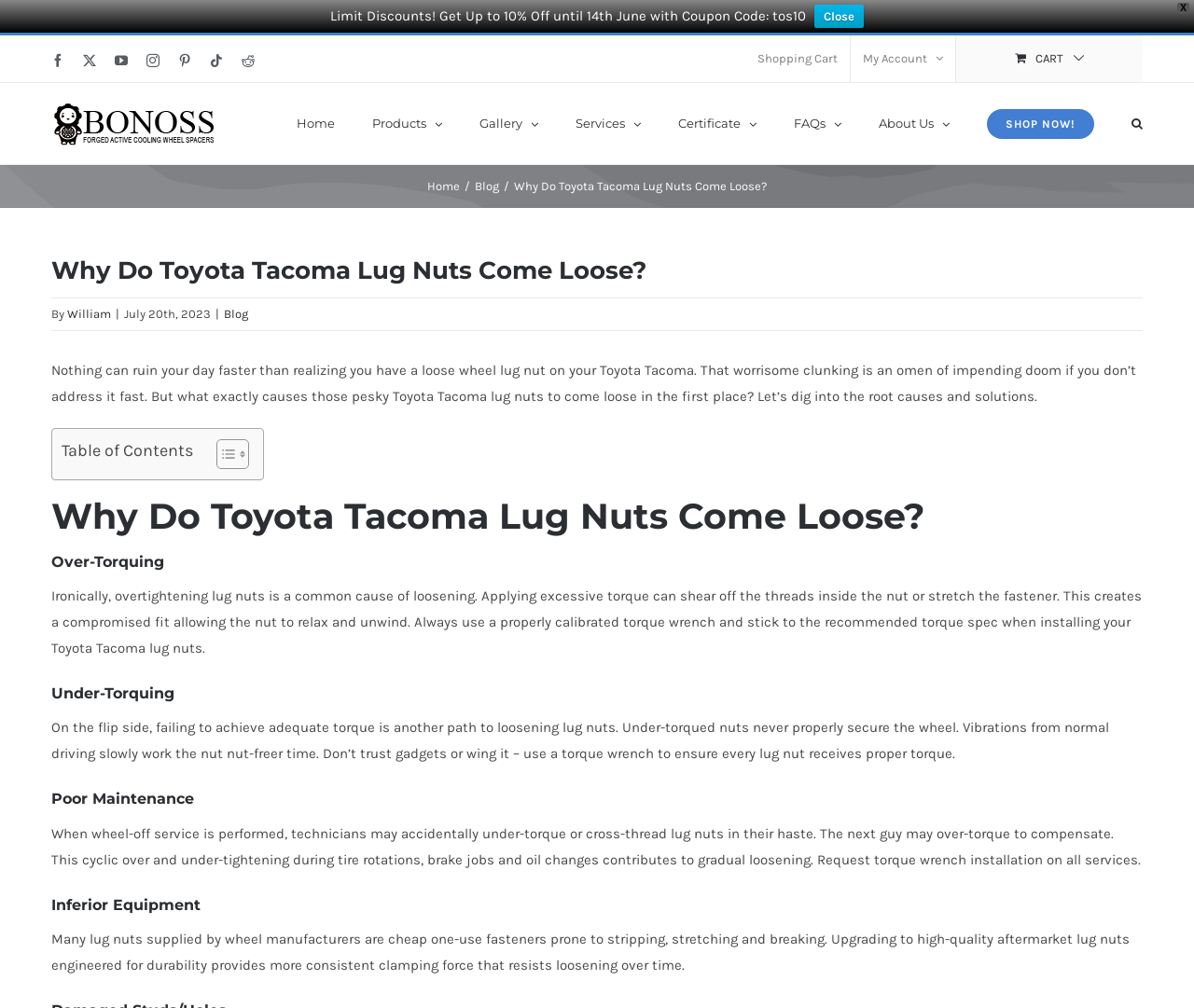Refer to the image and offer a detailed explanation in response to the question: What is the purpose of the 'Table of Contents' section?

The 'Table of Contents' section is likely used to help readers navigate the webpage and quickly find the specific section they are interested in, such as 'Why Do Toyota Tacoma Lug Nuts Come Loose?', 'Over-Torquing', 'Under-Torquing', etc.